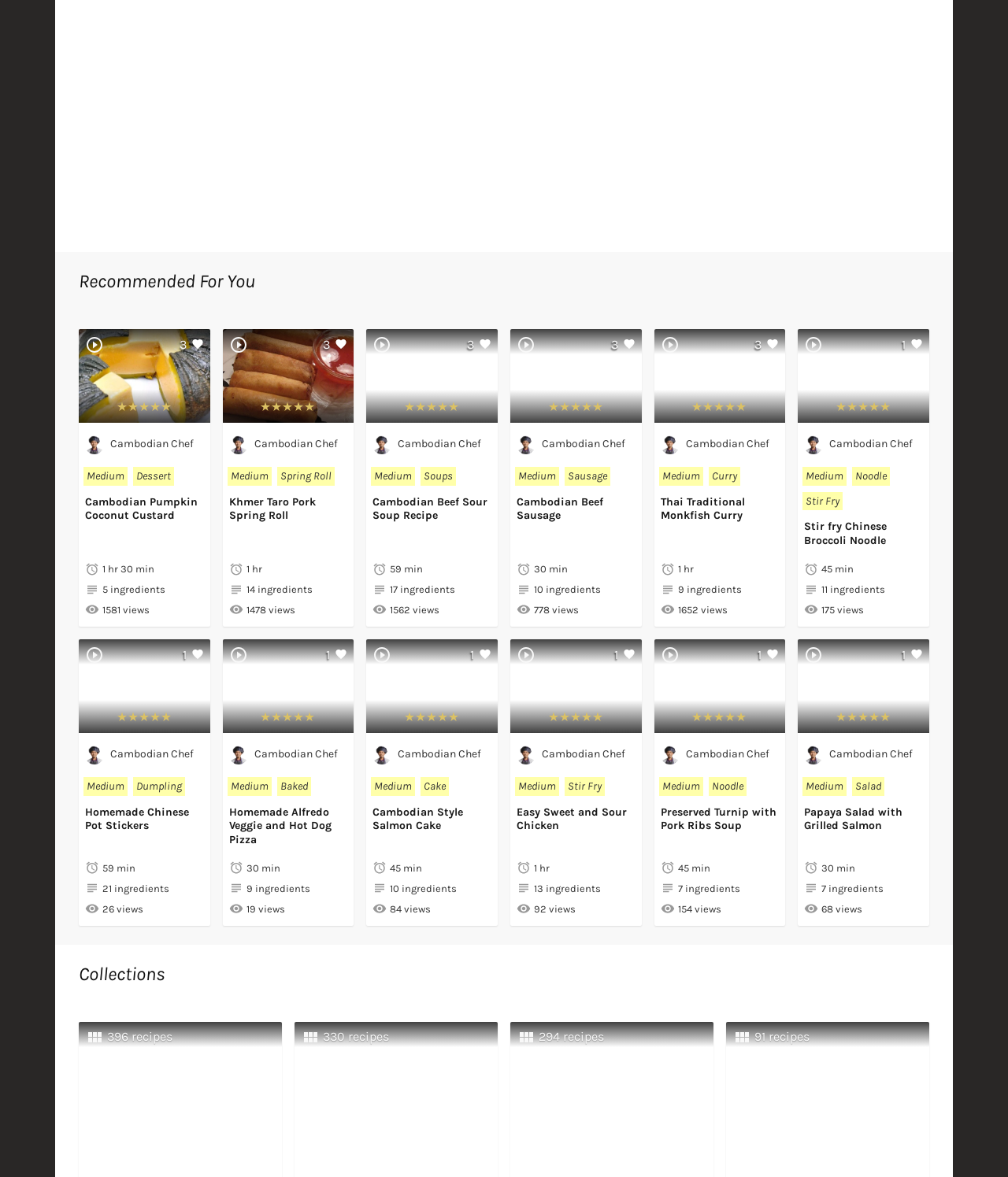How many ingredients are required for the second recipe?
Please answer the question as detailed as possible.

I analyzed the second article element and found the StaticText element with the text '14 ingredients', which indicates the number of ingredients required for the second recipe.